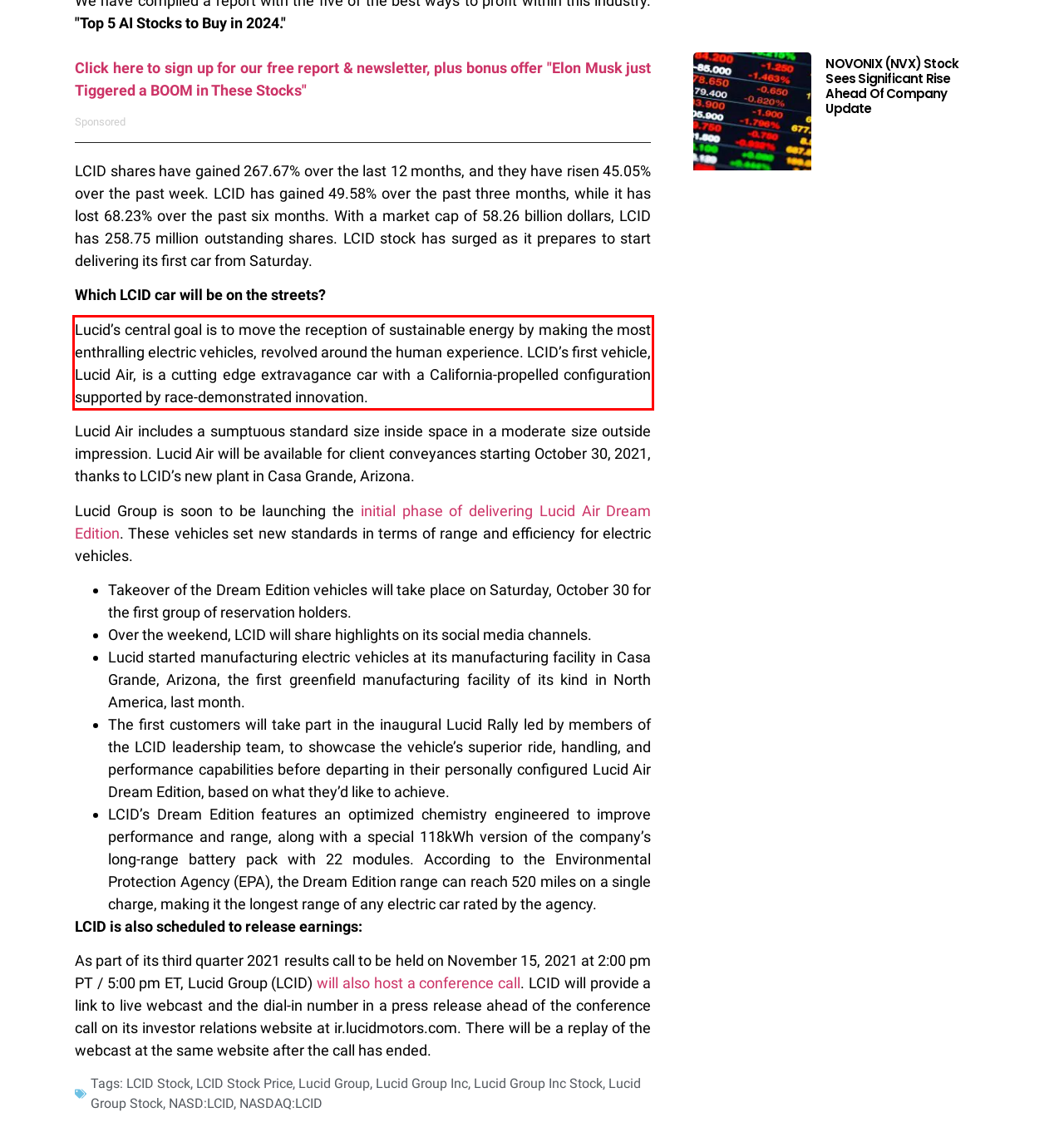Review the webpage screenshot provided, and perform OCR to extract the text from the red bounding box.

Lucid’s central goal is to move the reception of sustainable energy by making the most enthralling electric vehicles, revolved around the human experience. LCID’s first vehicle, Lucid Air, is a cutting edge extravagance car with a California-propelled configuration supported by race-demonstrated innovation.